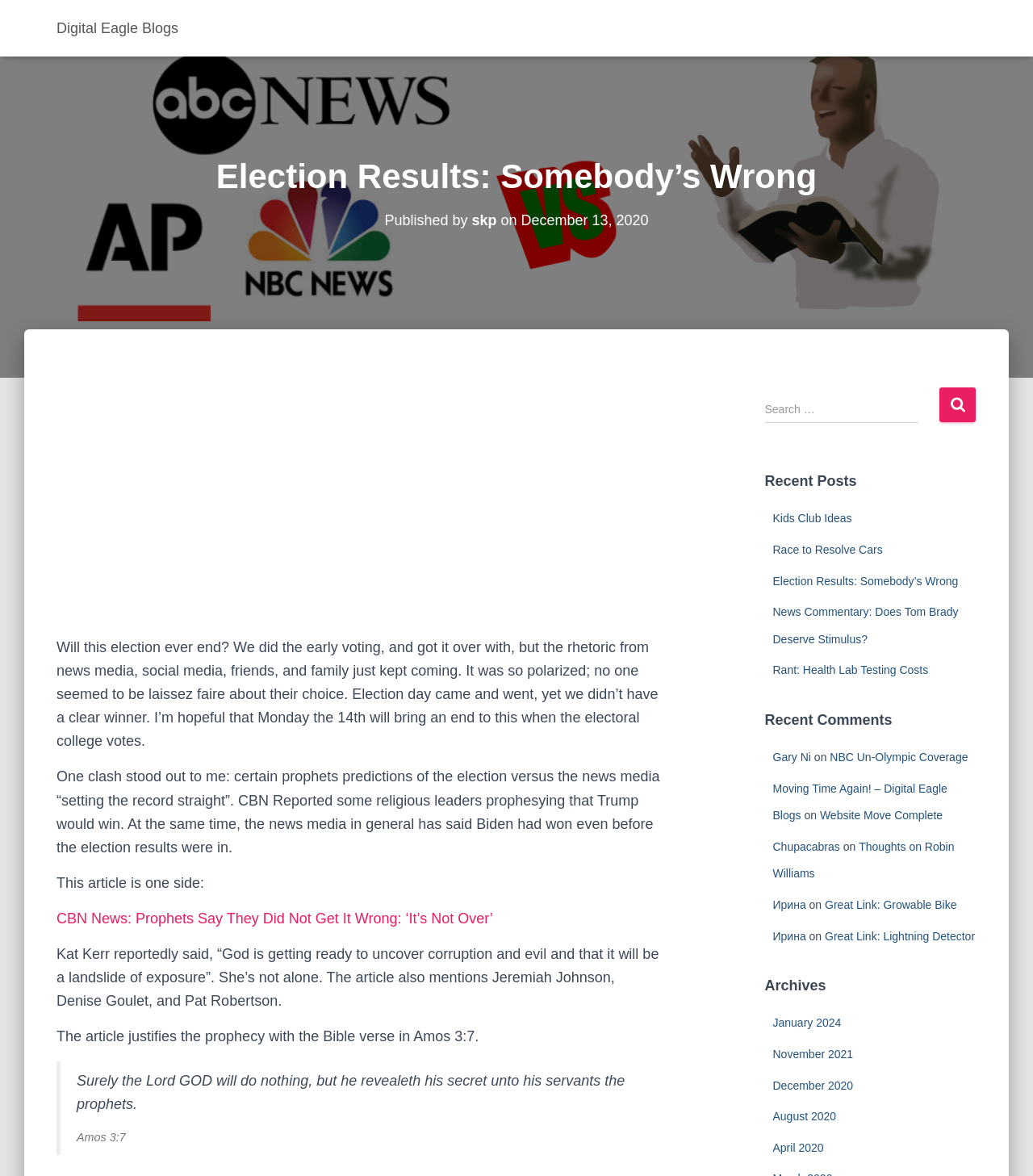Please determine the bounding box coordinates of the section I need to click to accomplish this instruction: "Visit the Digital Eagle Blogs homepage".

[0.043, 0.007, 0.184, 0.041]